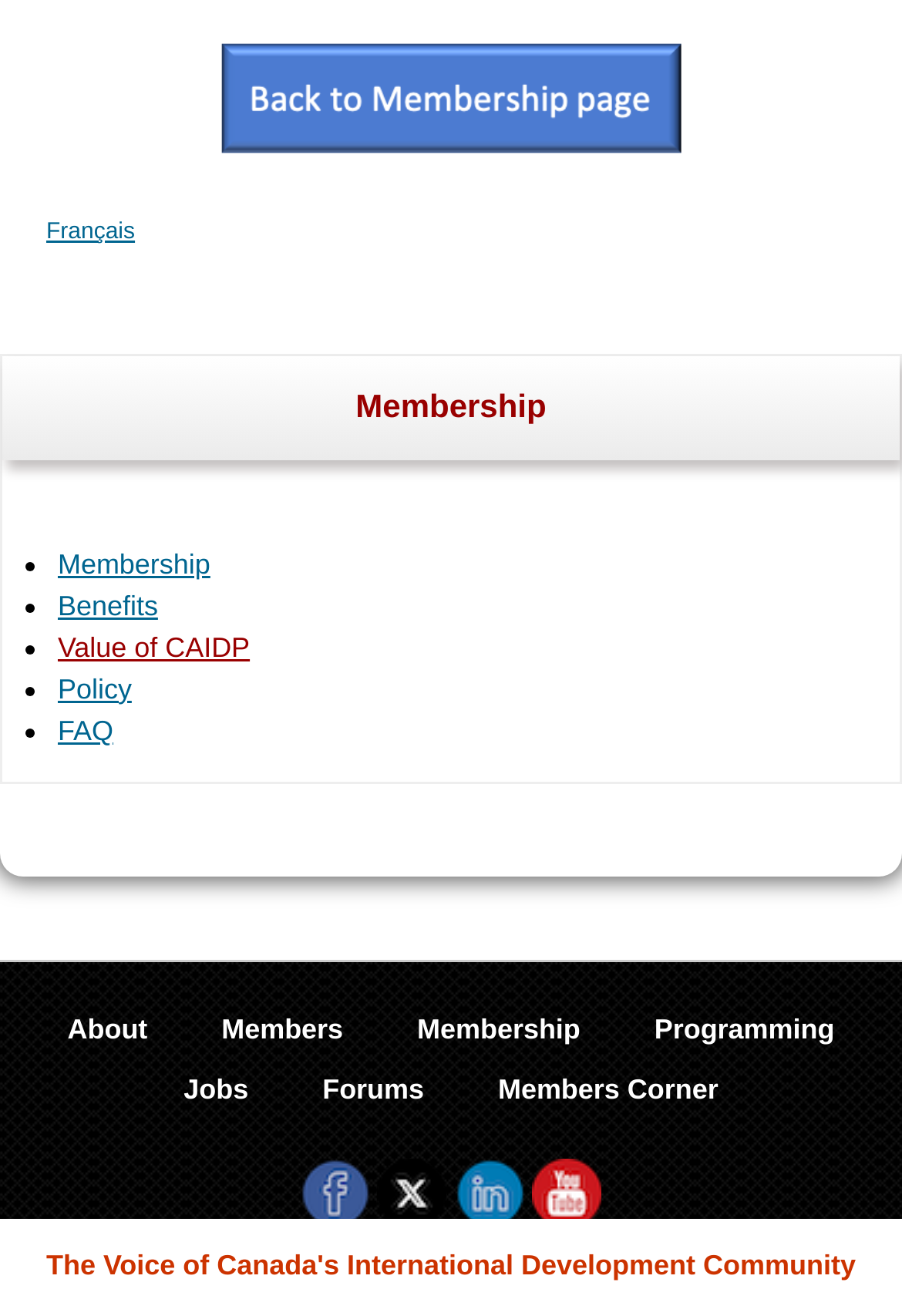Please locate the bounding box coordinates of the element's region that needs to be clicked to follow the instruction: "View FAQ". The bounding box coordinates should be provided as four float numbers between 0 and 1, i.e., [left, top, right, bottom].

[0.064, 0.543, 0.126, 0.567]